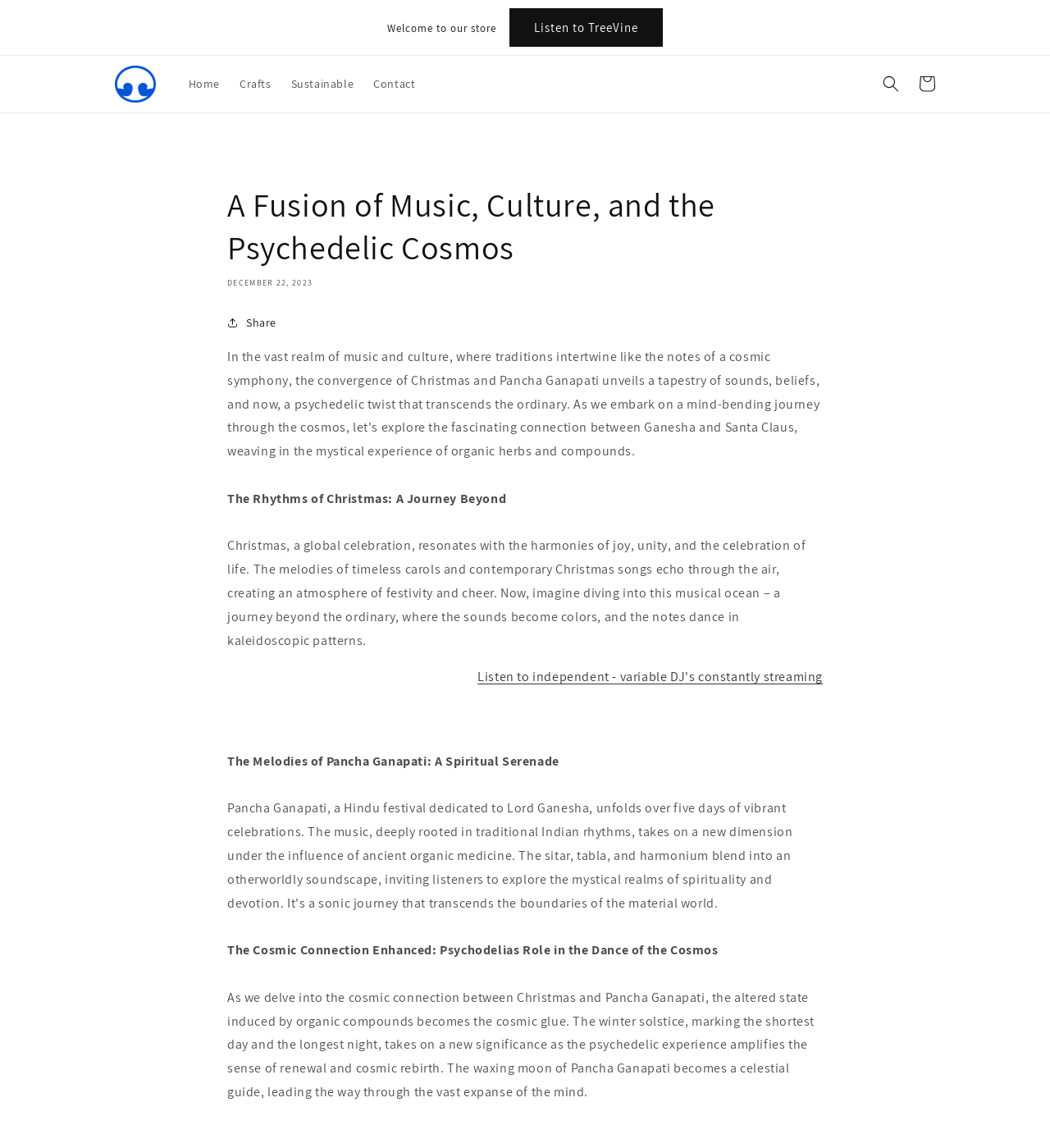Bounding box coordinates are specified in the format (top-left x, top-left y, bottom-right x, bottom-right y). All values are floating point numbers bounded between 0 and 1. Please provide the bounding box coordinate of the region this sentence describes: Cart

[0.866, 0.057, 0.9, 0.089]